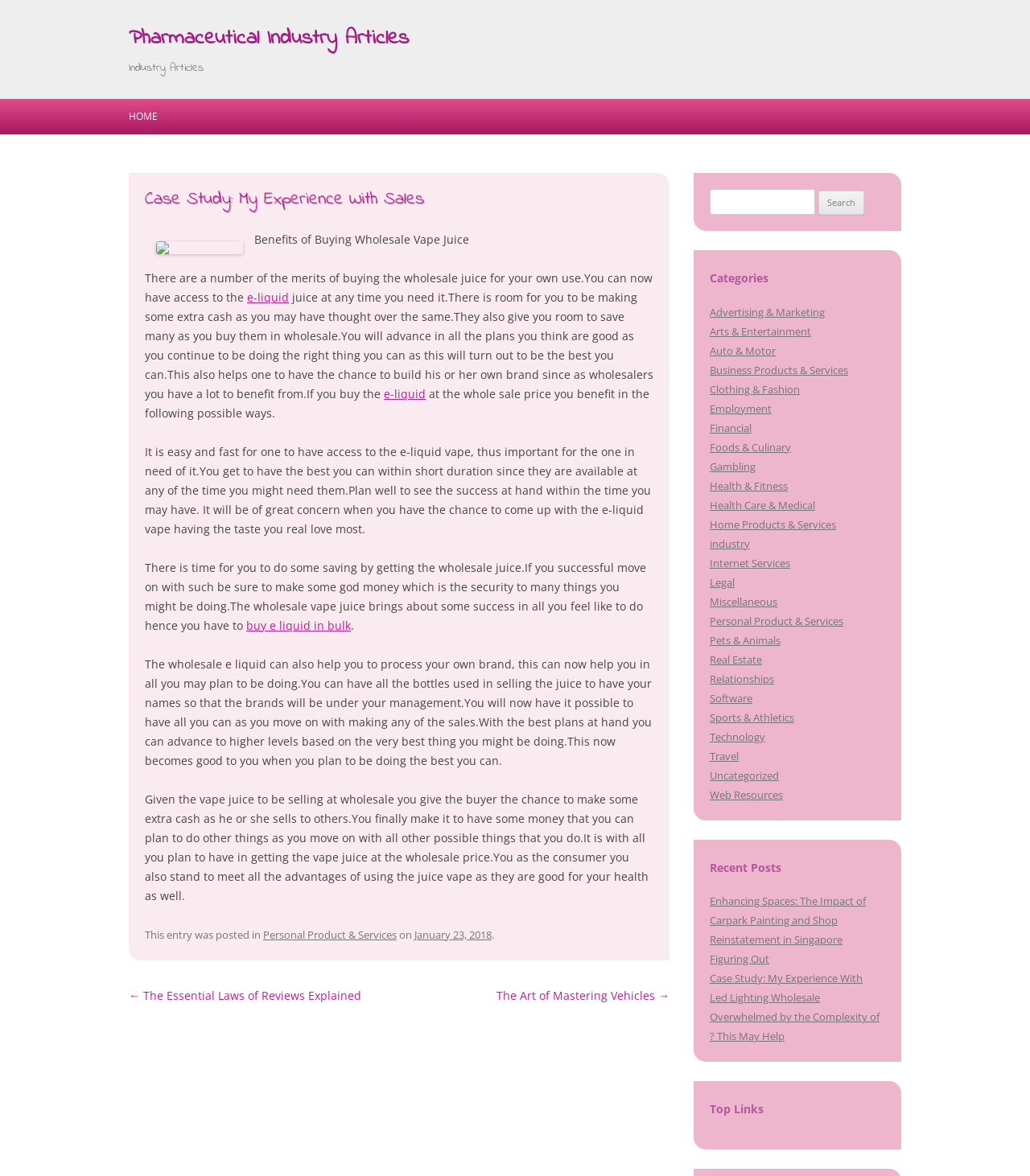What is the category of the article?
Based on the visual information, provide a detailed and comprehensive answer.

I determined the category of the article by looking at the footer section of the webpage, where it says 'This entry was posted in Personal Product & Services'.